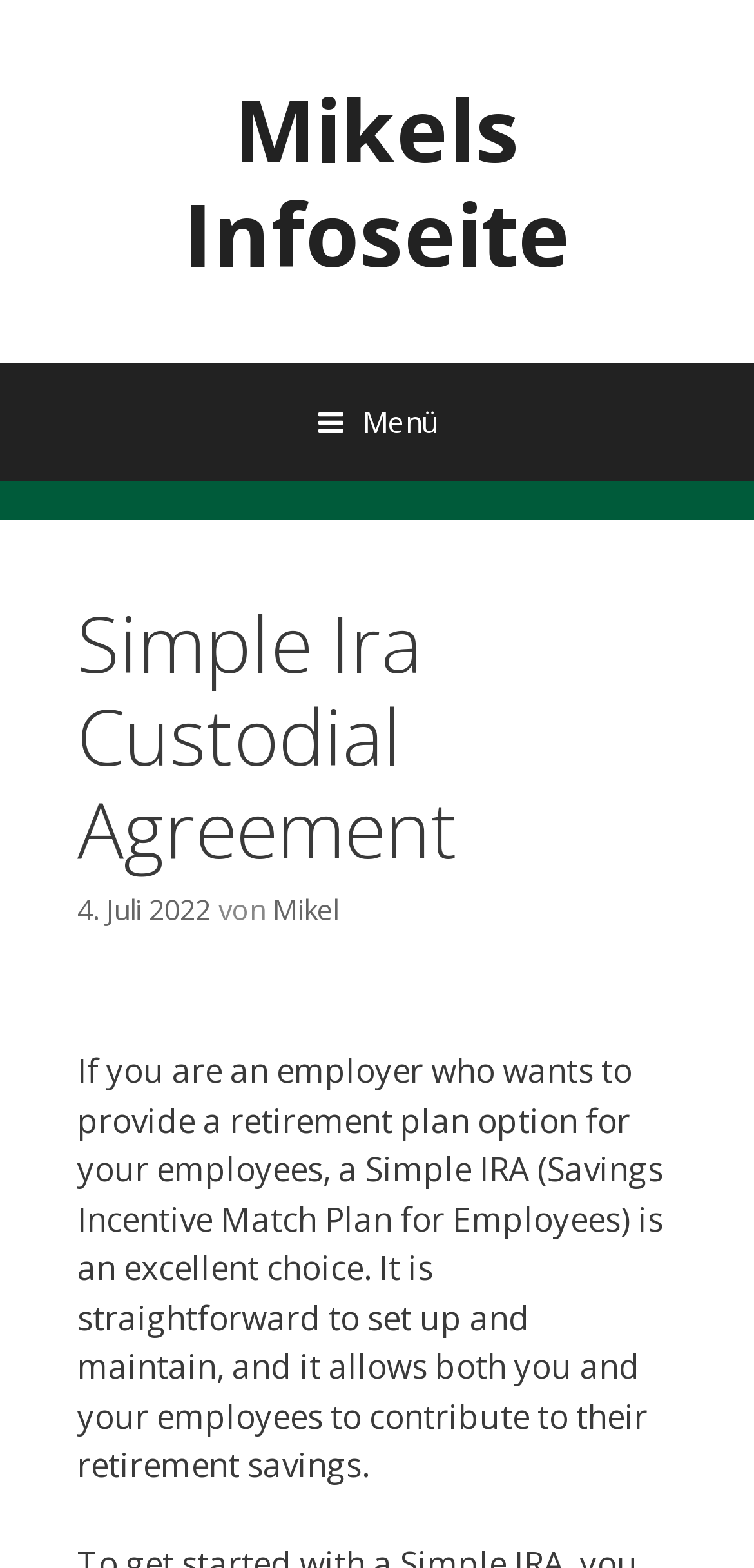What type of retirement plan is discussed?
Please use the visual content to give a single word or phrase answer.

Simple IRA